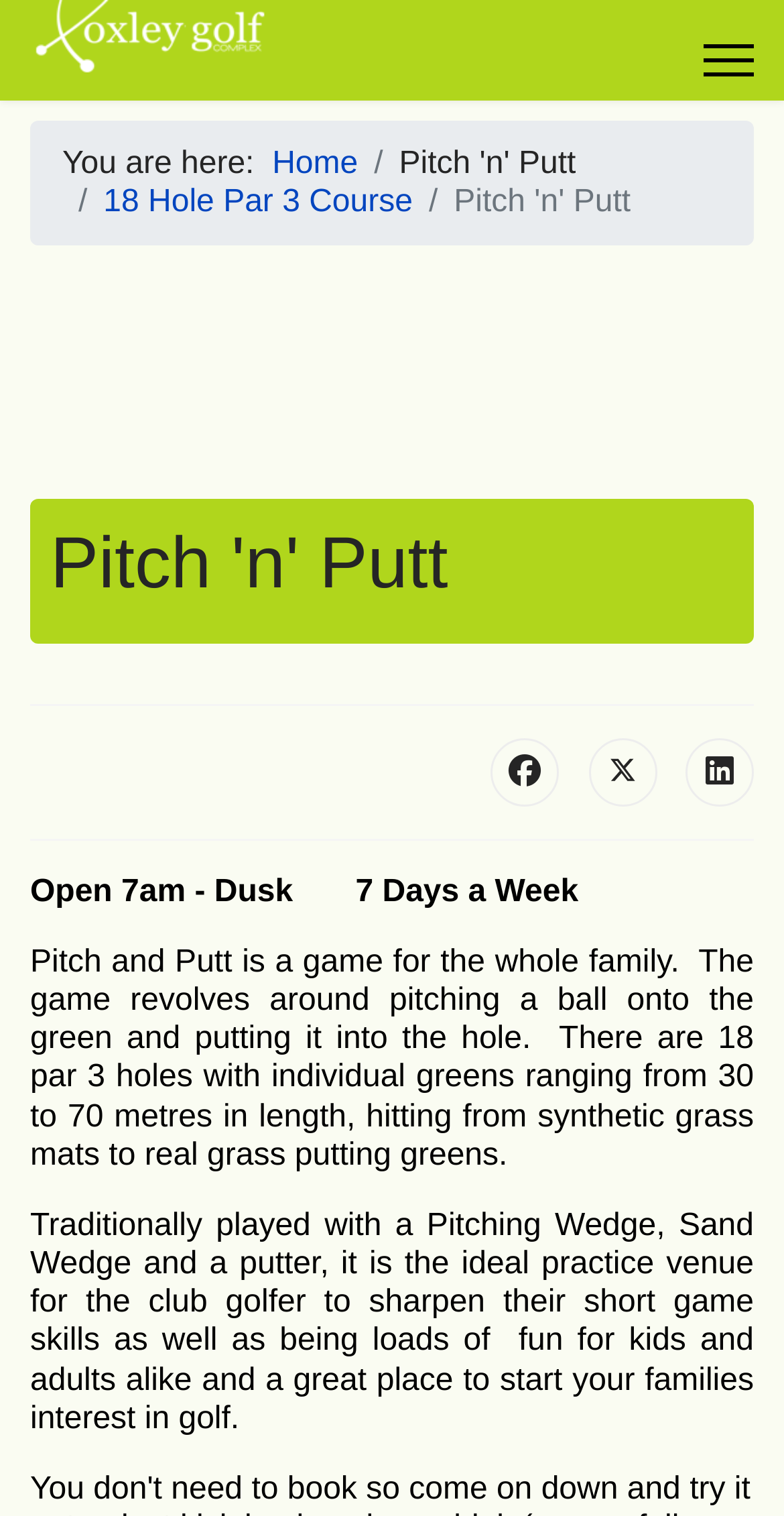Can you give a comprehensive explanation to the question given the content of the image?
What is the ideal practice venue for?

I found the answer by reading the StaticText element that describes the game of Pitch and Putt, which mentions that it is the ideal practice venue for the club golfer to sharpen their short game skills.